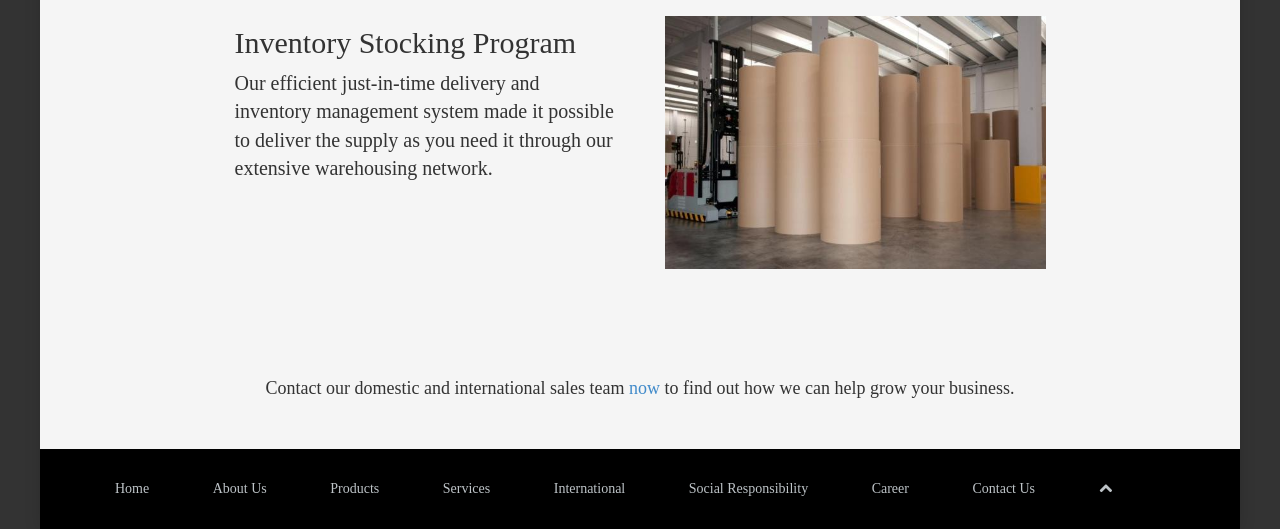Determine the bounding box coordinates of the clickable region to follow the instruction: "Go to Home page".

[0.09, 0.909, 0.117, 0.938]